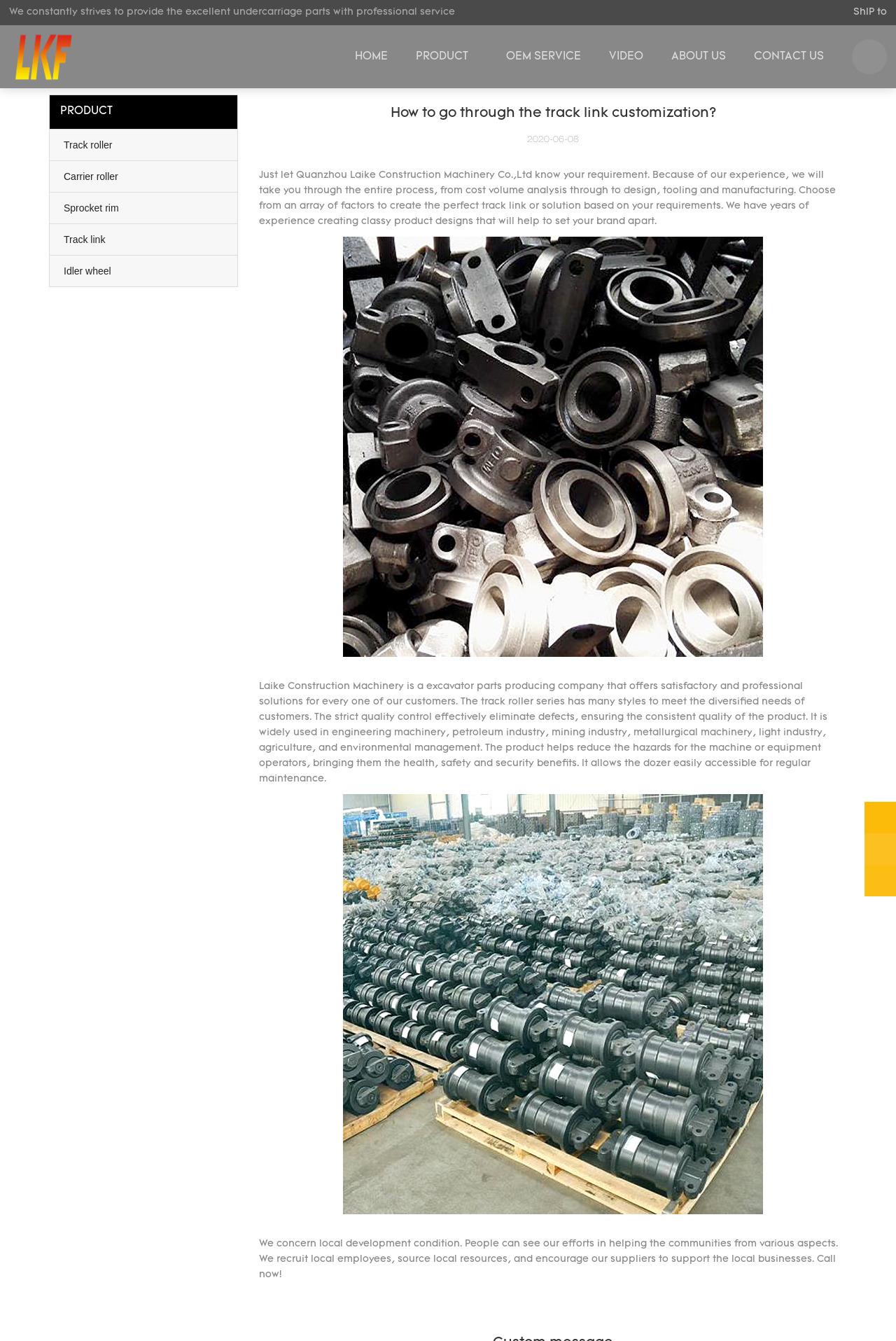Highlight the bounding box coordinates of the element you need to click to perform the following instruction: "Learn more about Track roller."

[0.055, 0.096, 0.265, 0.119]